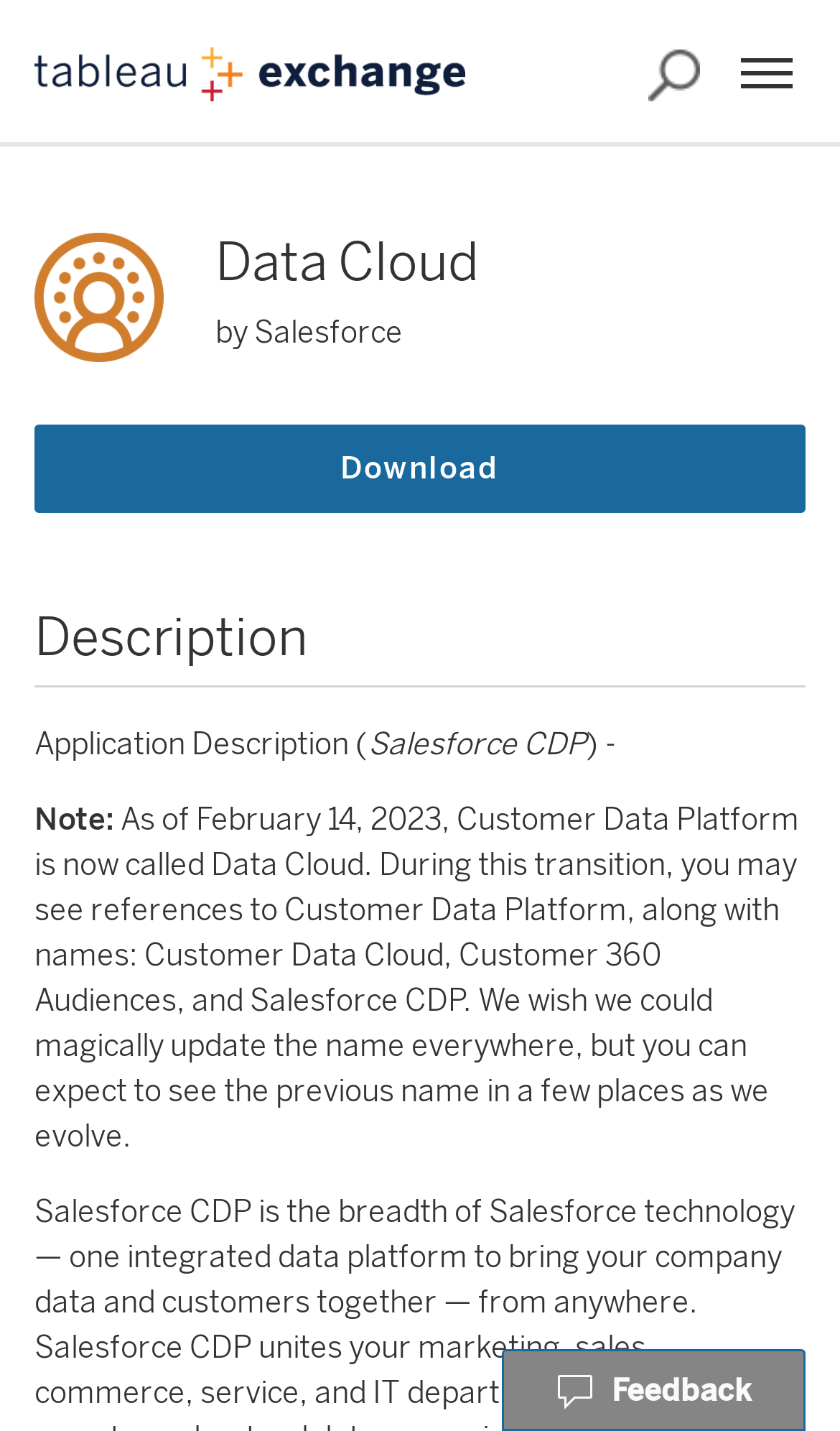Use a single word or phrase to answer the question:
What is the current name of Customer Data Platform?

Data Cloud